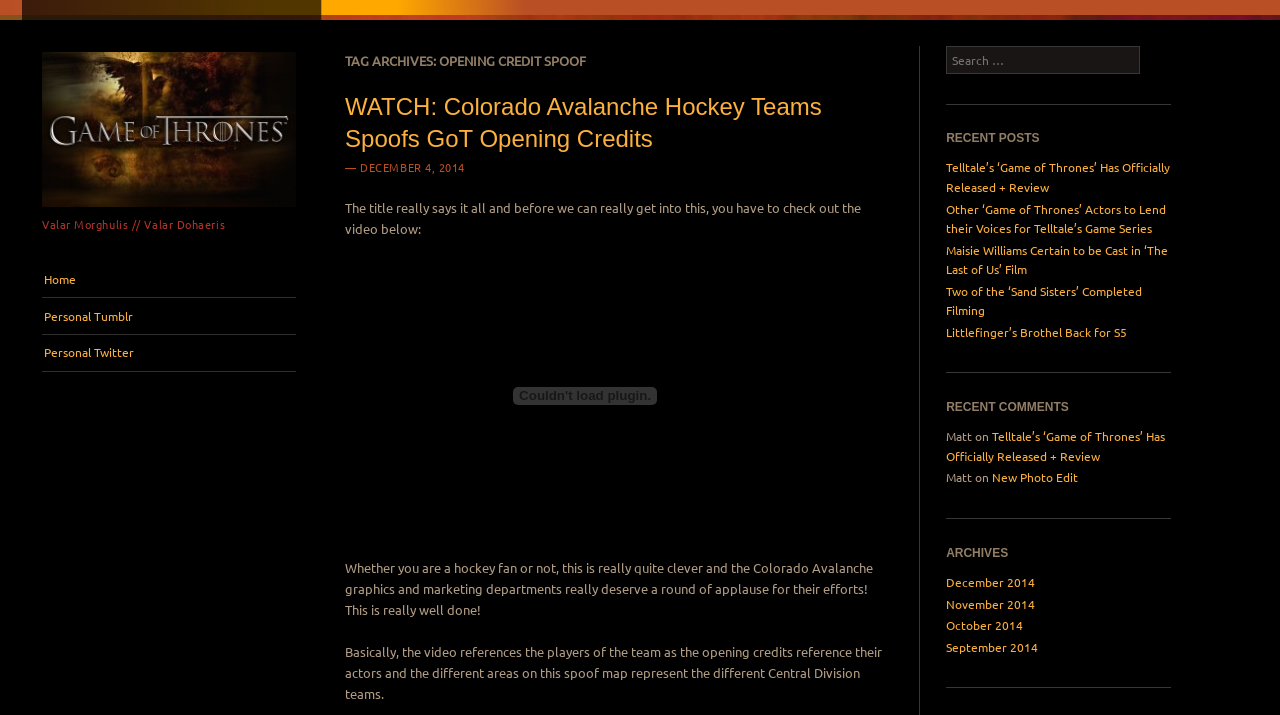Given the element description: "New Photo Edit", predict the bounding box coordinates of the UI element it refers to, using four float numbers between 0 and 1, i.e., [left, top, right, bottom].

[0.775, 0.657, 0.842, 0.679]